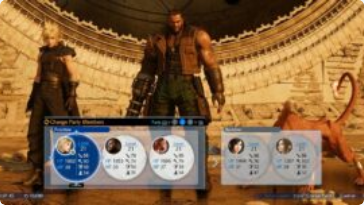Produce a meticulous caption for the image.

In this screenshot from "Final Fantasy VII Rebirth," we see two iconic characters, Cloud Strife and Barret Wallace, standing in a dynamic environment that hints at the game's expansive world. The background features an ancient, circular architecture, adding a sense of grandeur to the scene. 

Prominently displayed is a user interface element for "Change Party Members," showcasing detailed statistics for the characters available for selection. Each character's name, level, and health points (HP) are listed in circular displays, highlighting their roles and current status in the party. The interface includes a friendly creature at the forefront, possibly a new companion or a familiar character from the FF universe, contributing to the game’s interactive and strategy-driven gameplay. 

This image emphasizes both character selection and the importance of team composition in battles, encapsulating a key aspect of the gameplay experience in "Final Fantasy VII Rebirth."